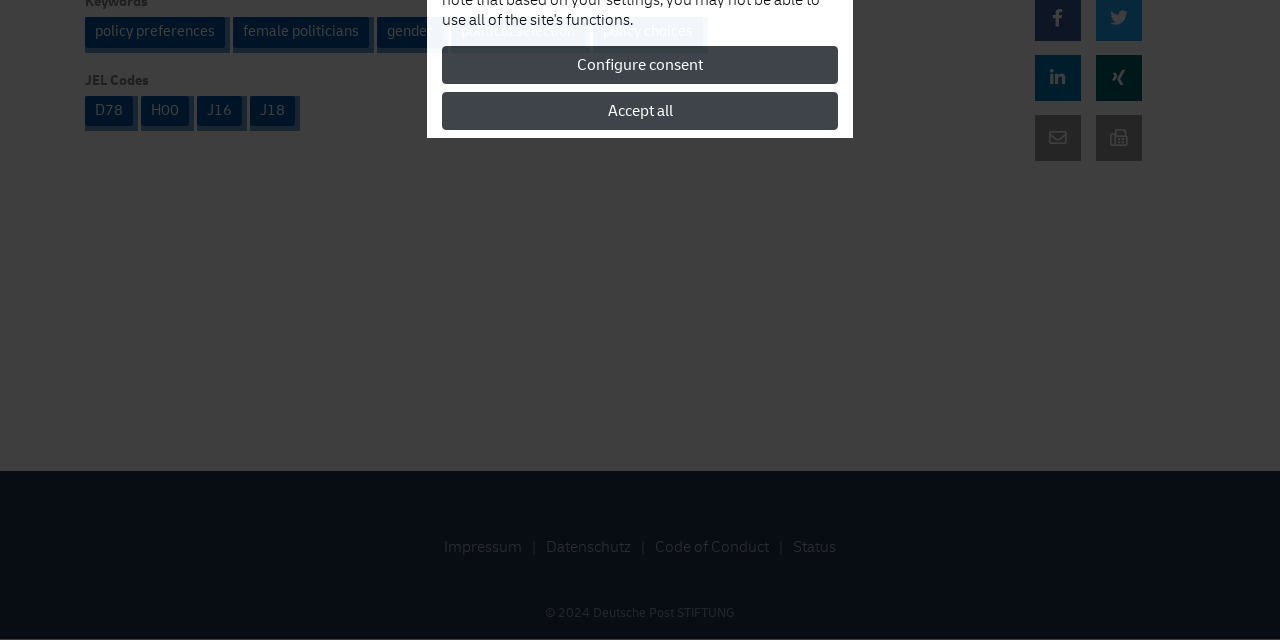Identify the bounding box for the described UI element: "Code of Conduct".

[0.512, 0.842, 0.601, 0.87]